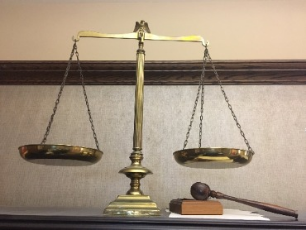Carefully examine the image and provide an in-depth answer to the question: What is the shape of the pans on the scale?

According to the image description, the scale features two shallow, circular pans suspended from chains, which indicates that the shape of the pans is circular.